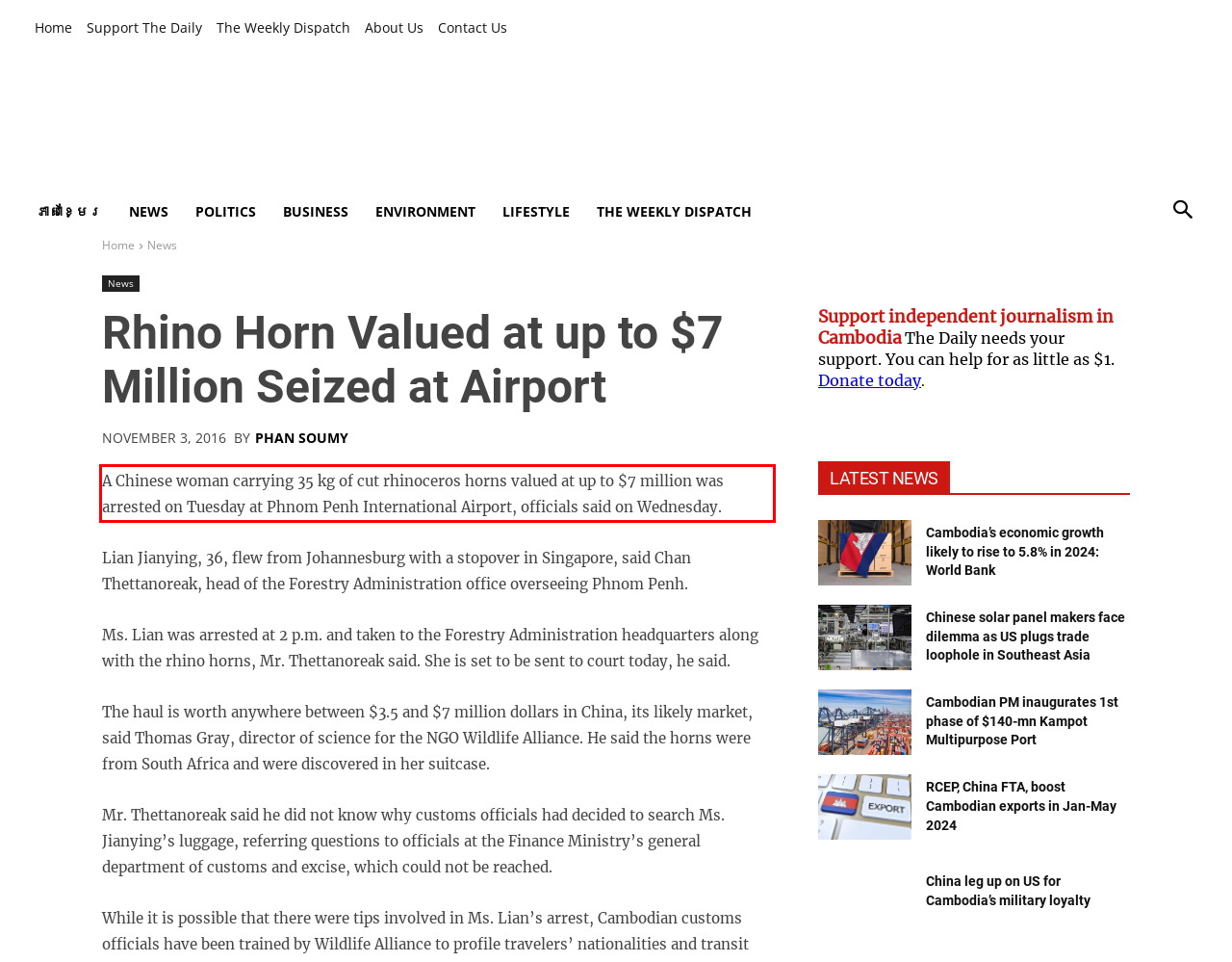The screenshot provided shows a webpage with a red bounding box. Apply OCR to the text within this red bounding box and provide the extracted content.

A Chinese woman carrying 35 kg of cut rhinoceros horns valued at up to $7 million was arrested on Tuesday at Phnom Penh International Airport, officials said on Wednesday.